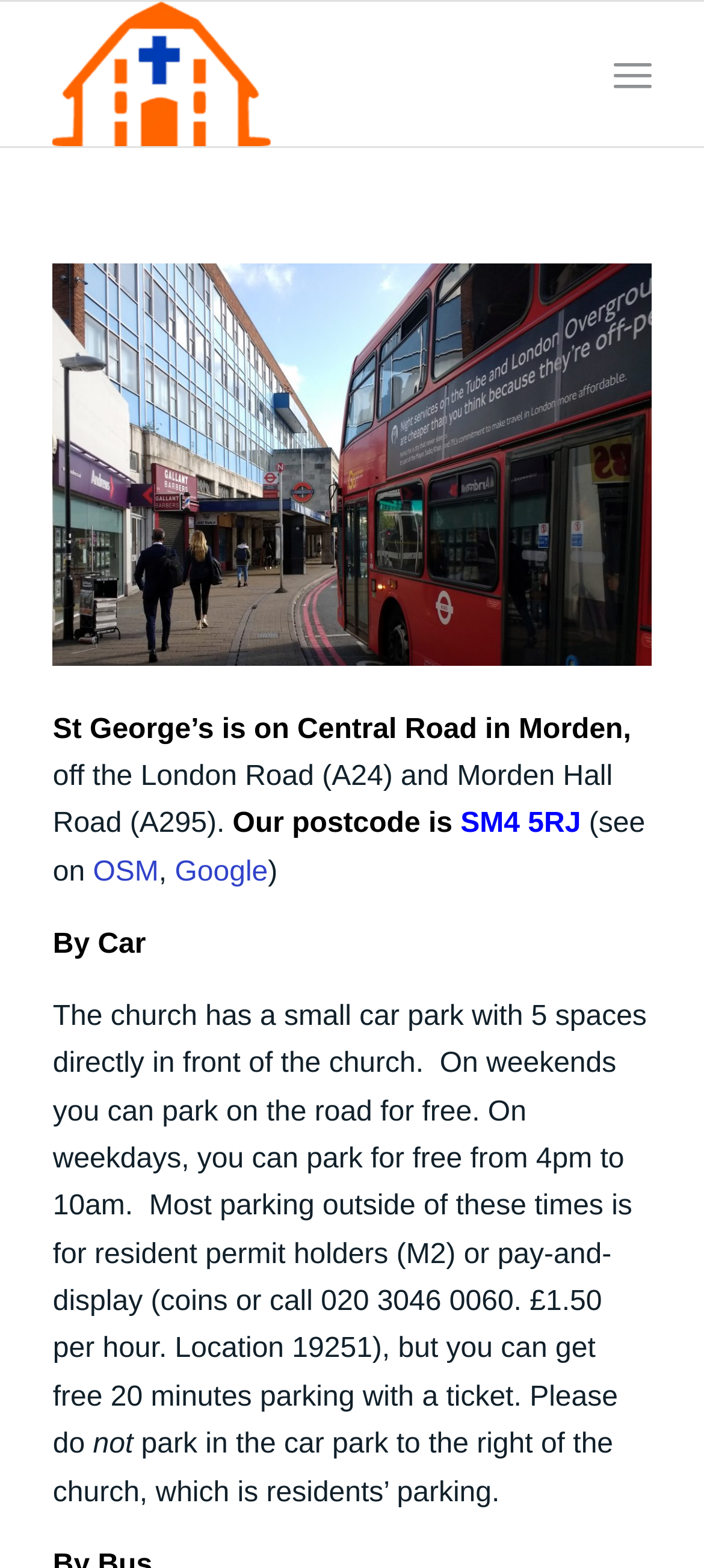Please give a succinct answer using a single word or phrase:
What is the name of the road where St George's Church is located?

Central Road